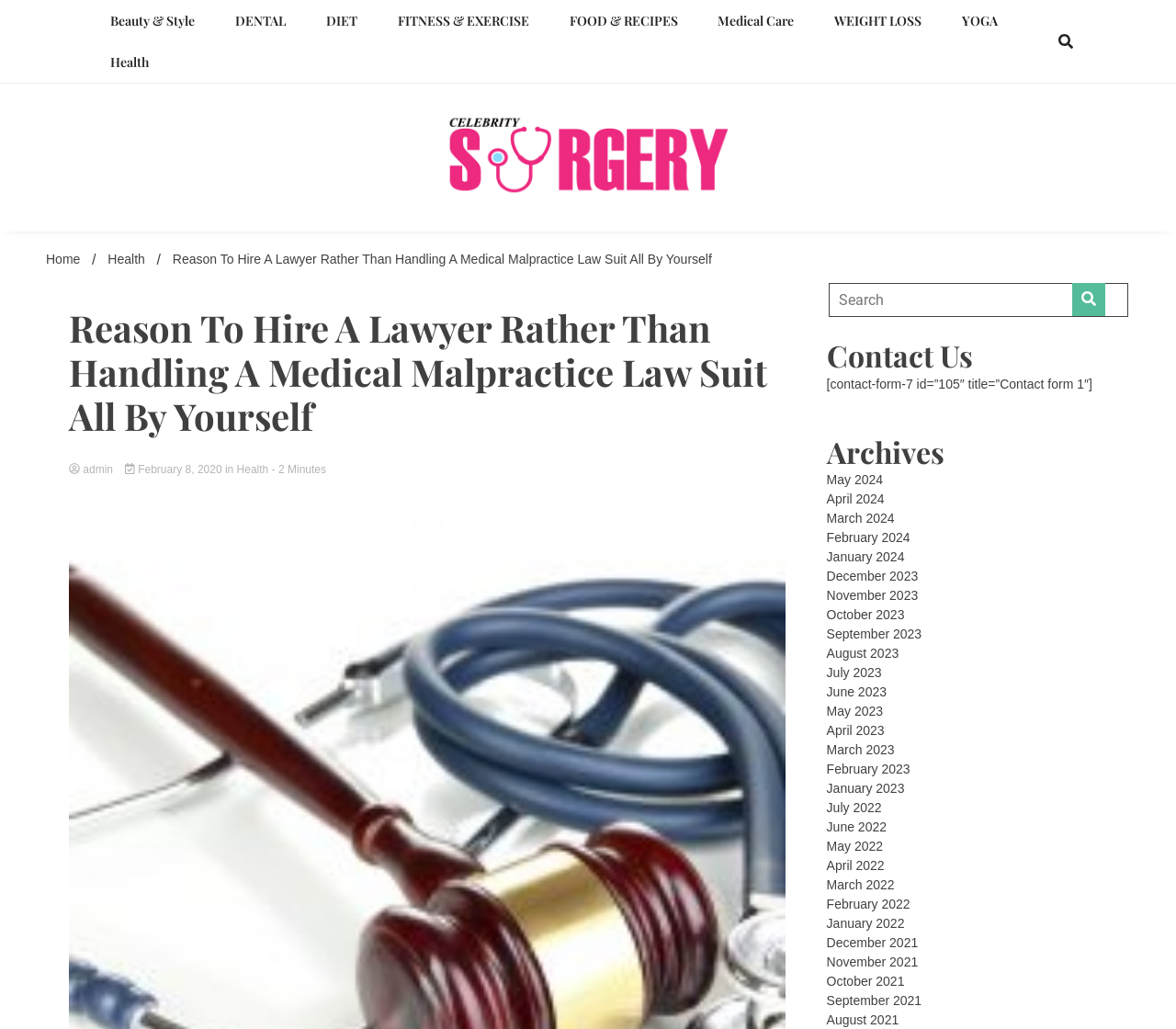Identify the bounding box coordinates of the clickable region to carry out the given instruction: "Contact us".

[0.703, 0.327, 0.961, 0.364]